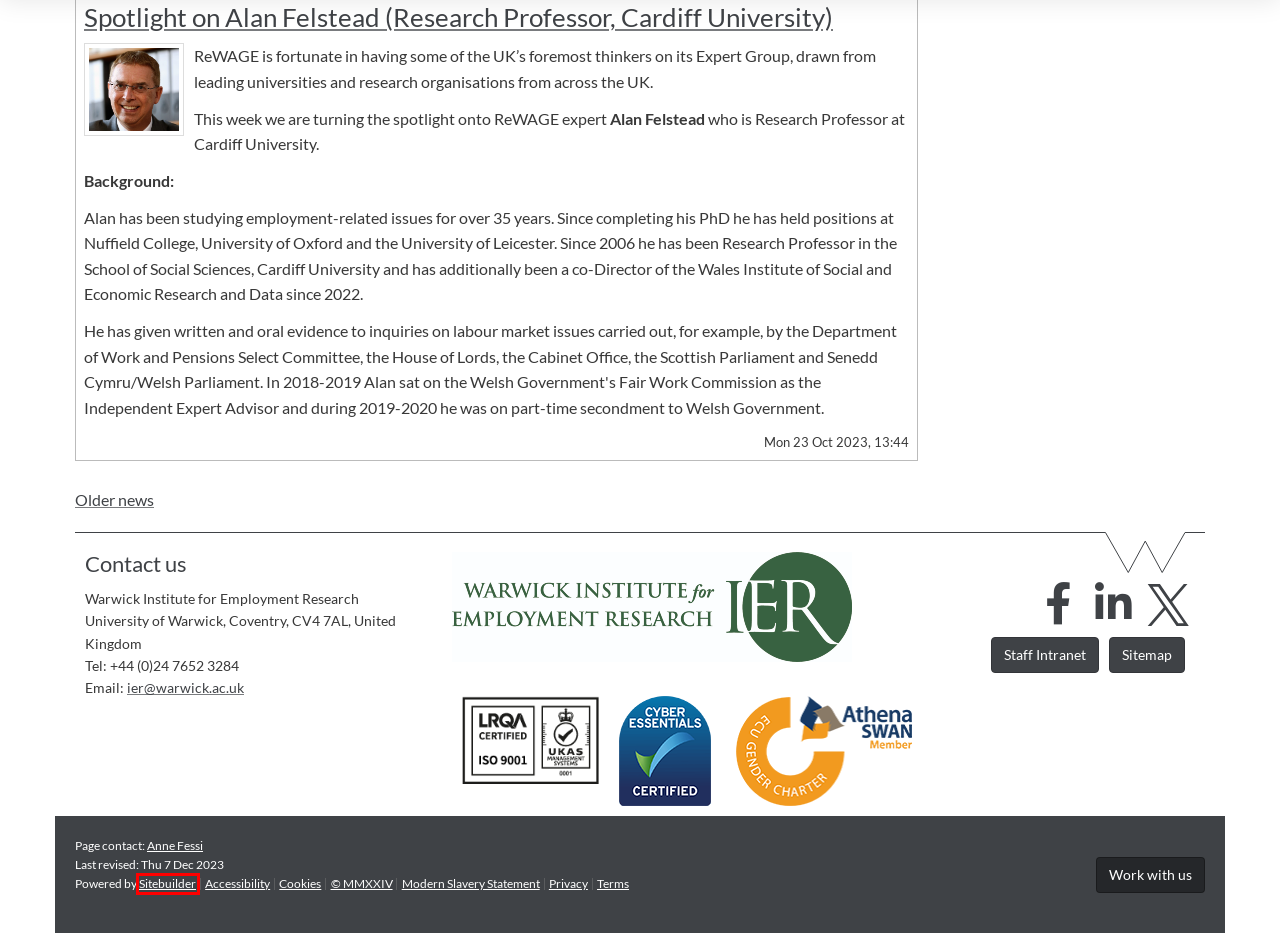You are looking at a webpage screenshot with a red bounding box around an element. Pick the description that best matches the new webpage after interacting with the element in the red bounding box. The possible descriptions are:
A. Privacy Notices
B. Copyright statement, Warwick University web site
C. Modern Slavery Act
D. SiteBuilder - Web Publishing - IT Services
E. Career Opportunities
F. Terms of use, University of Warwick web site
G. Use of cookies on warwick.ac.uk (Warwick web site)
H. spotlight_on_alan

D